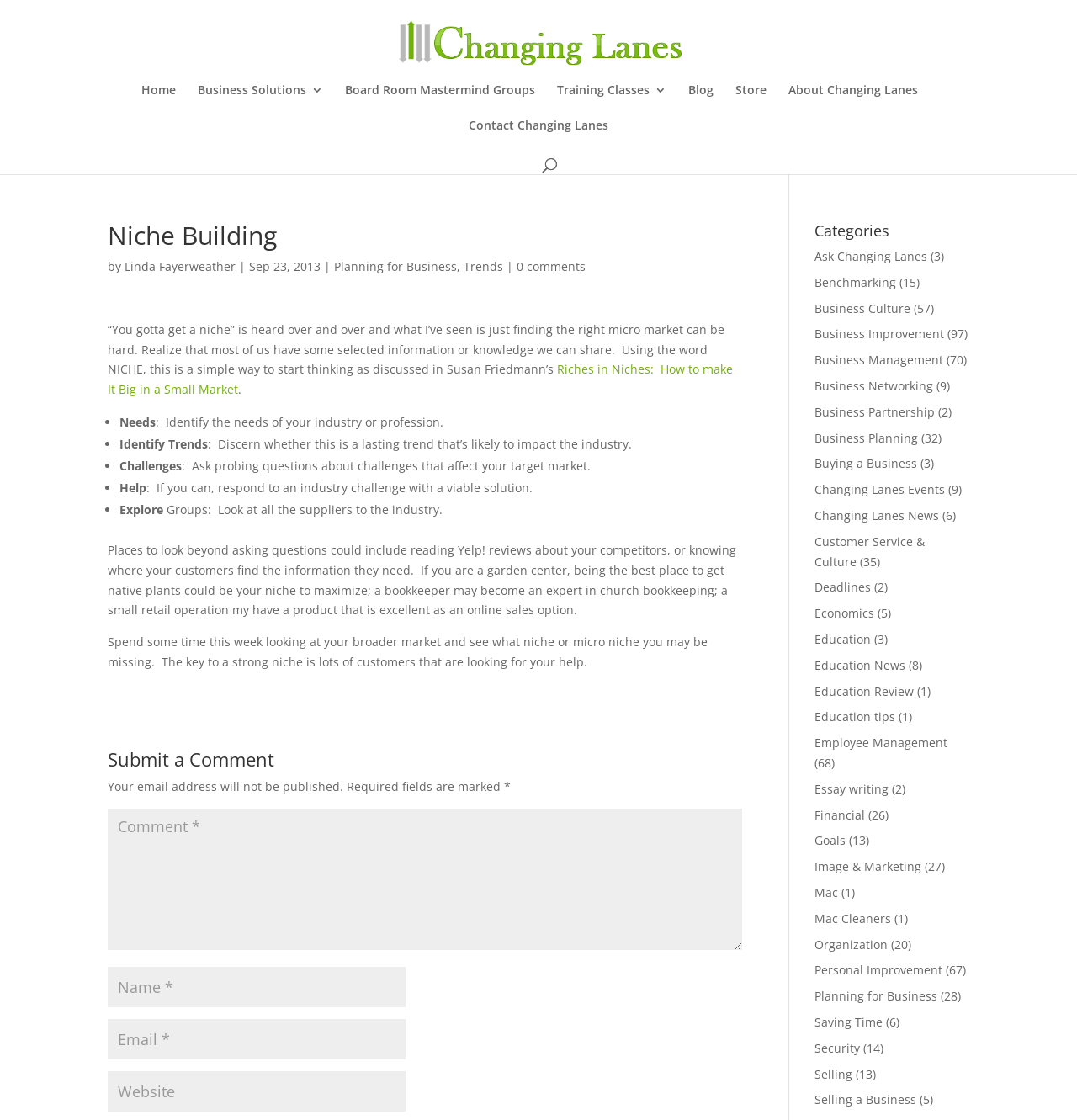Answer the question below in one word or phrase:
How many links are there in the main navigation menu?

7